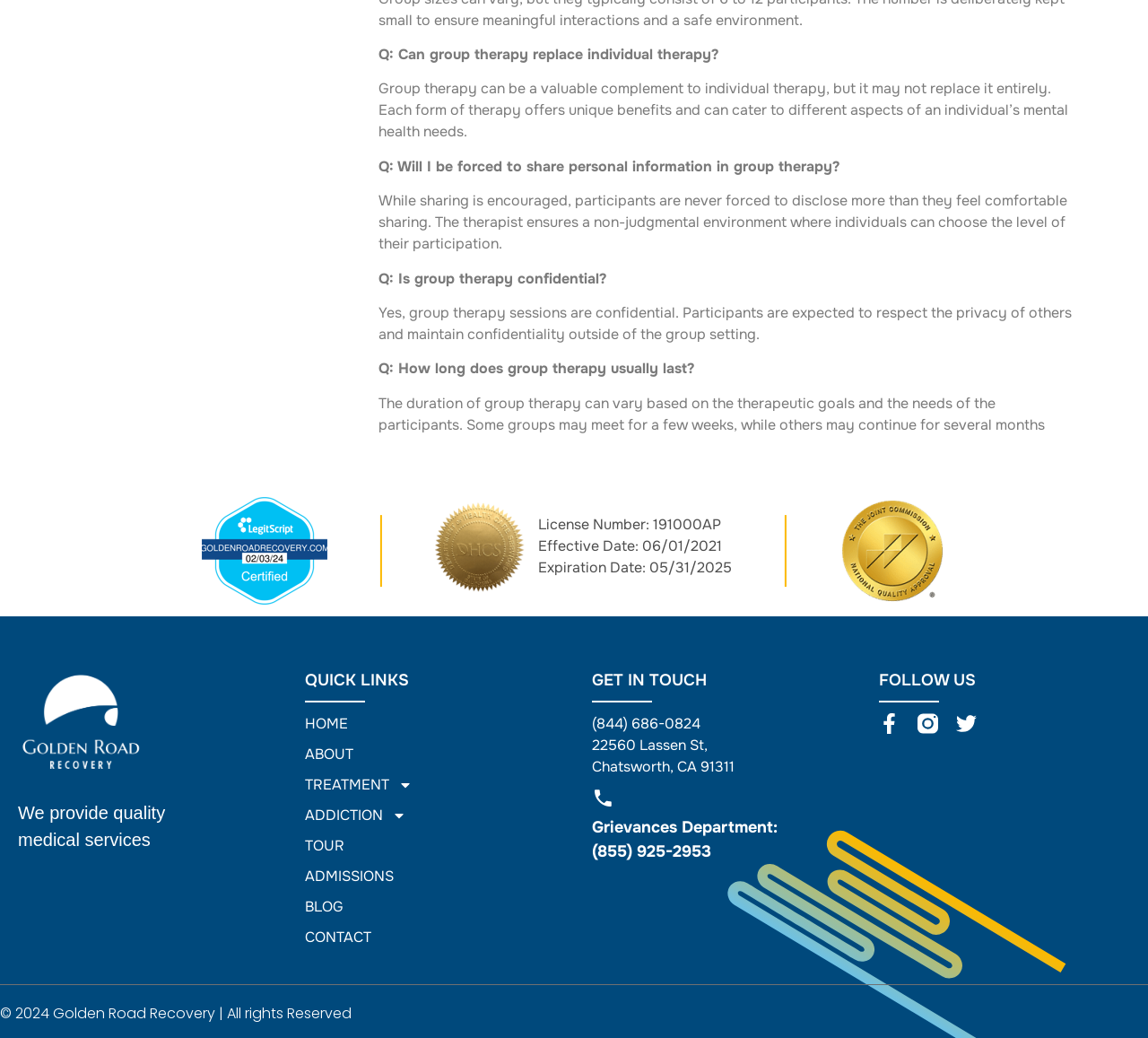Locate the bounding box coordinates of the clickable element to fulfill the following instruction: "Click the 'HOME' link". Provide the coordinates as four float numbers between 0 and 1 in the format [left, top, right, bottom].

[0.266, 0.687, 0.484, 0.708]